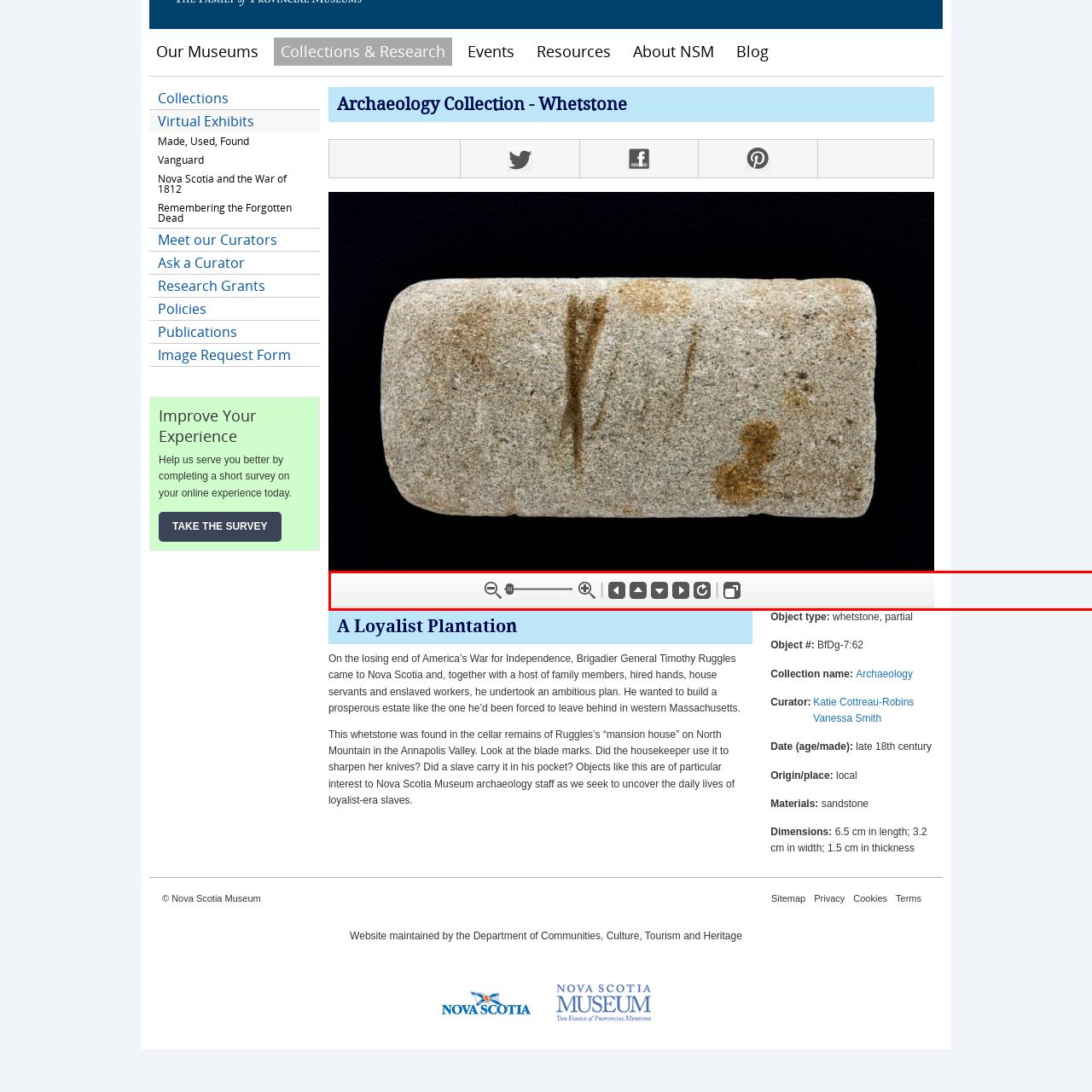How many view options are available?
Please closely examine the image within the red bounding box and provide a detailed answer based on the visual information.

The interface has a button to toggle between different views, implying that there is at least one alternative view option available.